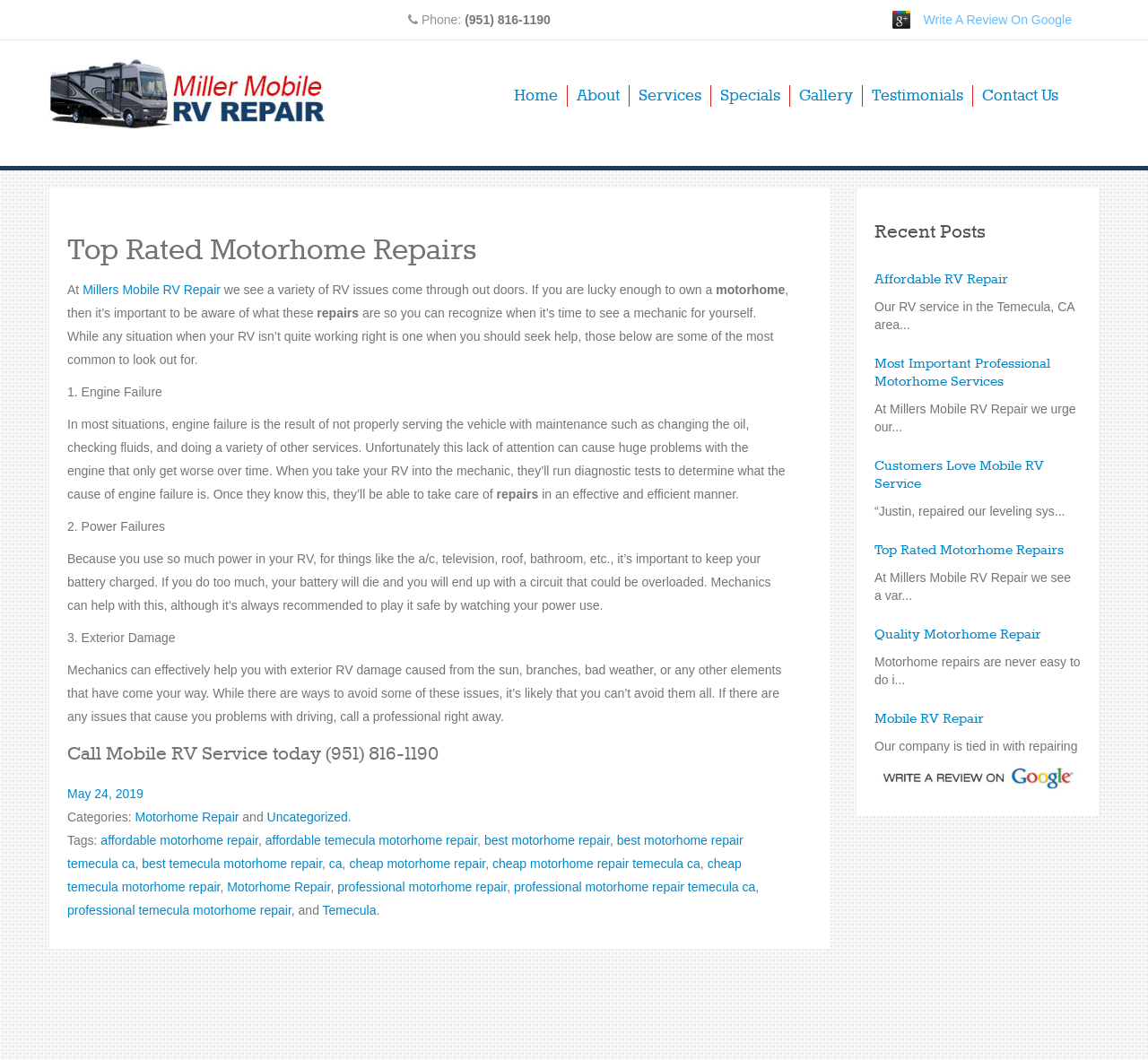Predict the bounding box coordinates of the area that should be clicked to accomplish the following instruction: "Click on the Contact Us link". The bounding box coordinates should consist of four float numbers between 0 and 1, i.e., [left, top, right, bottom].

[0.848, 0.08, 0.93, 0.101]